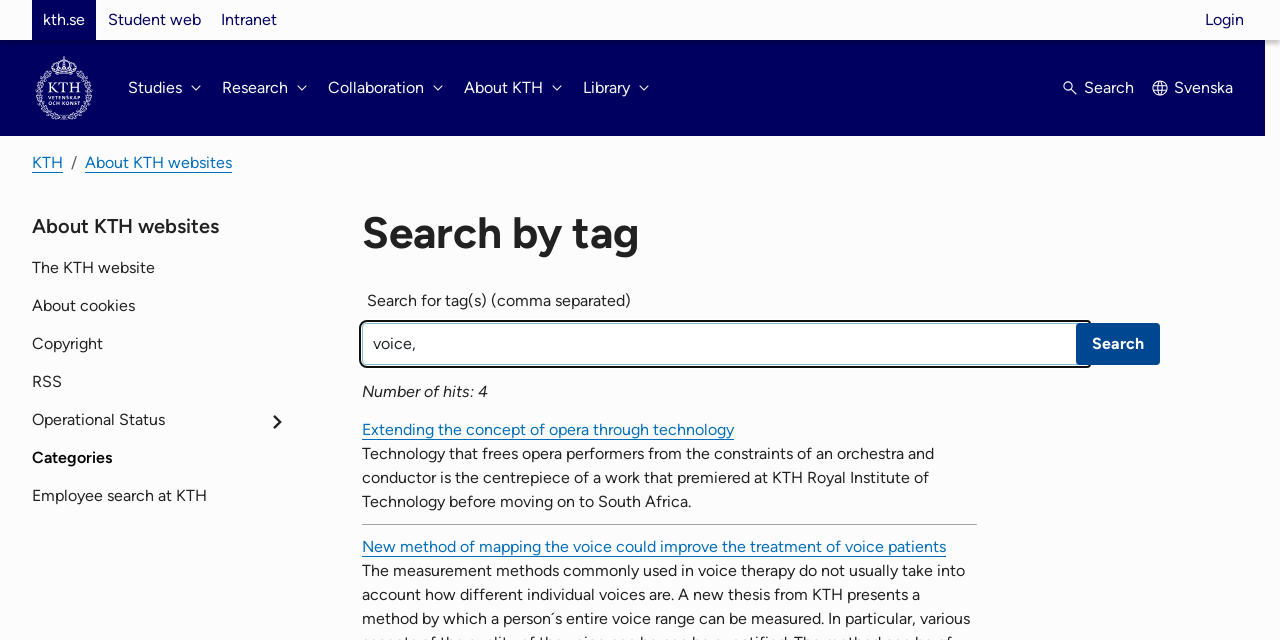Could you determine the bounding box coordinates of the clickable element to complete the instruction: "Go to the 'KTH' website"? Provide the coordinates as four float numbers between 0 and 1, i.e., [left, top, right, bottom].

[0.025, 0.0, 0.075, 0.062]